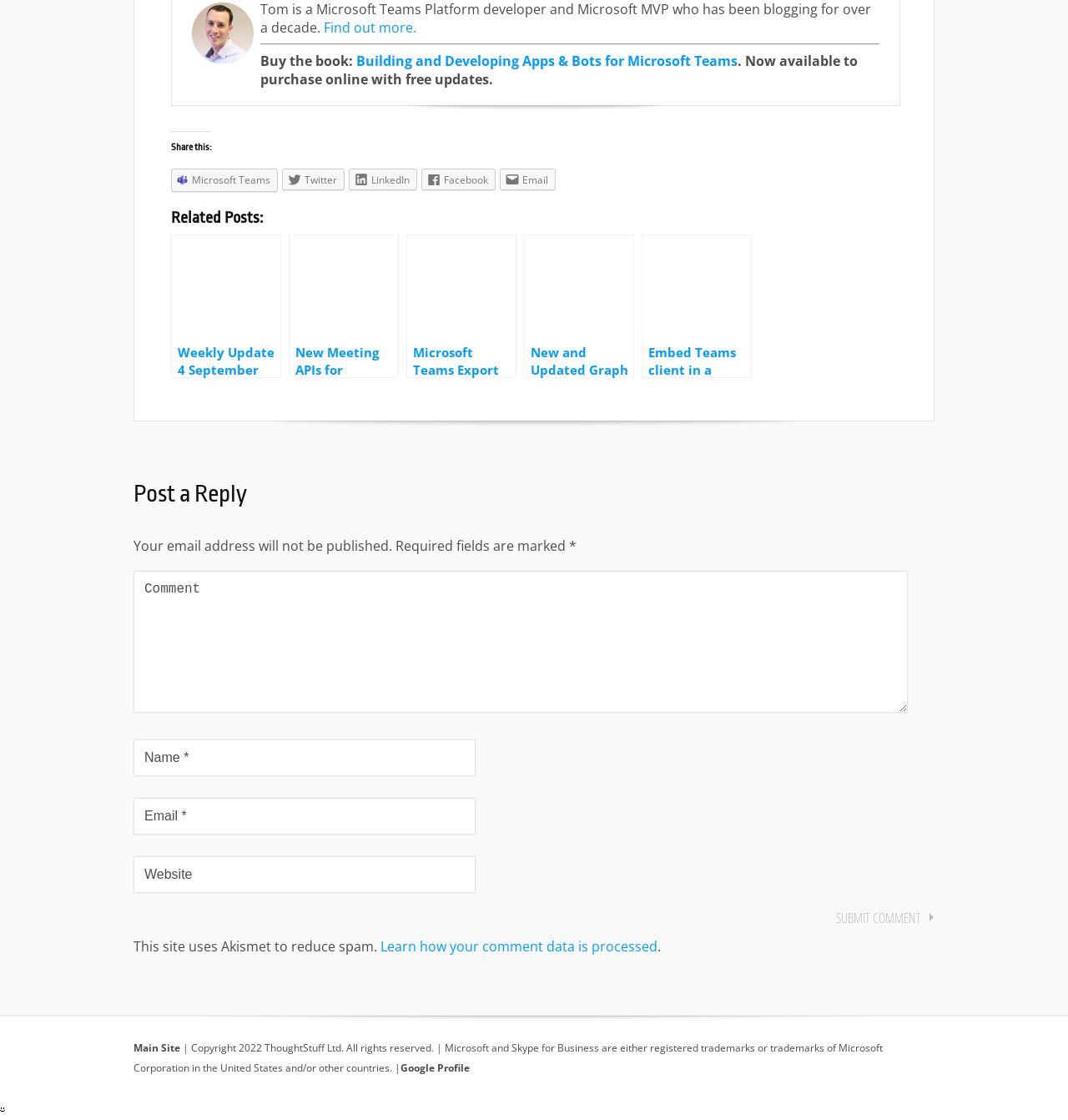Please answer the following question using a single word or phrase: 
What is the purpose of the site Akismet?

to reduce spam